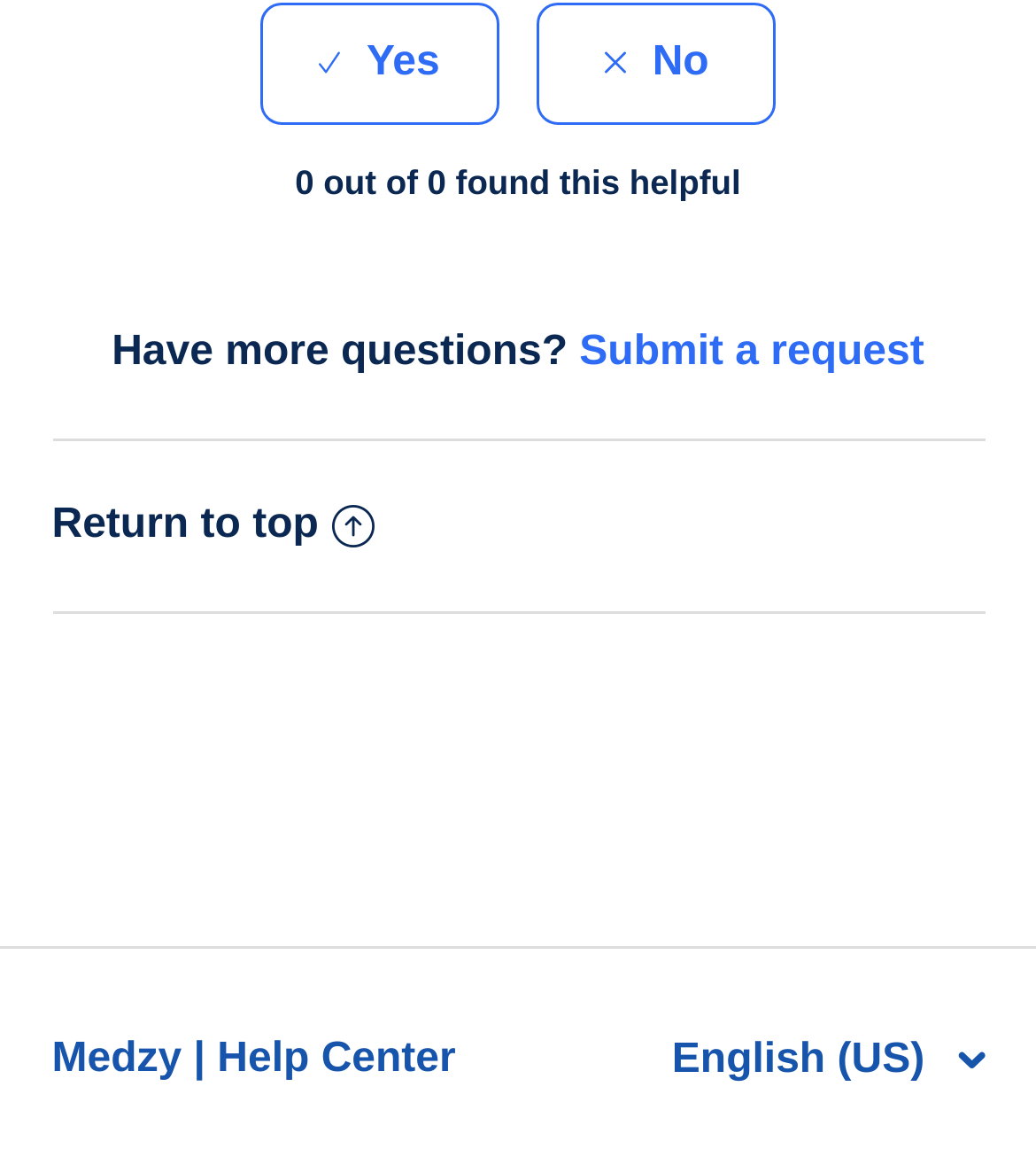Please find the bounding box for the following UI element description. Provide the coordinates in (top-left x, top-left y, bottom-right x, bottom-right y) format, with values between 0 and 1: title="Yes"

[0.251, 0.003, 0.481, 0.107]